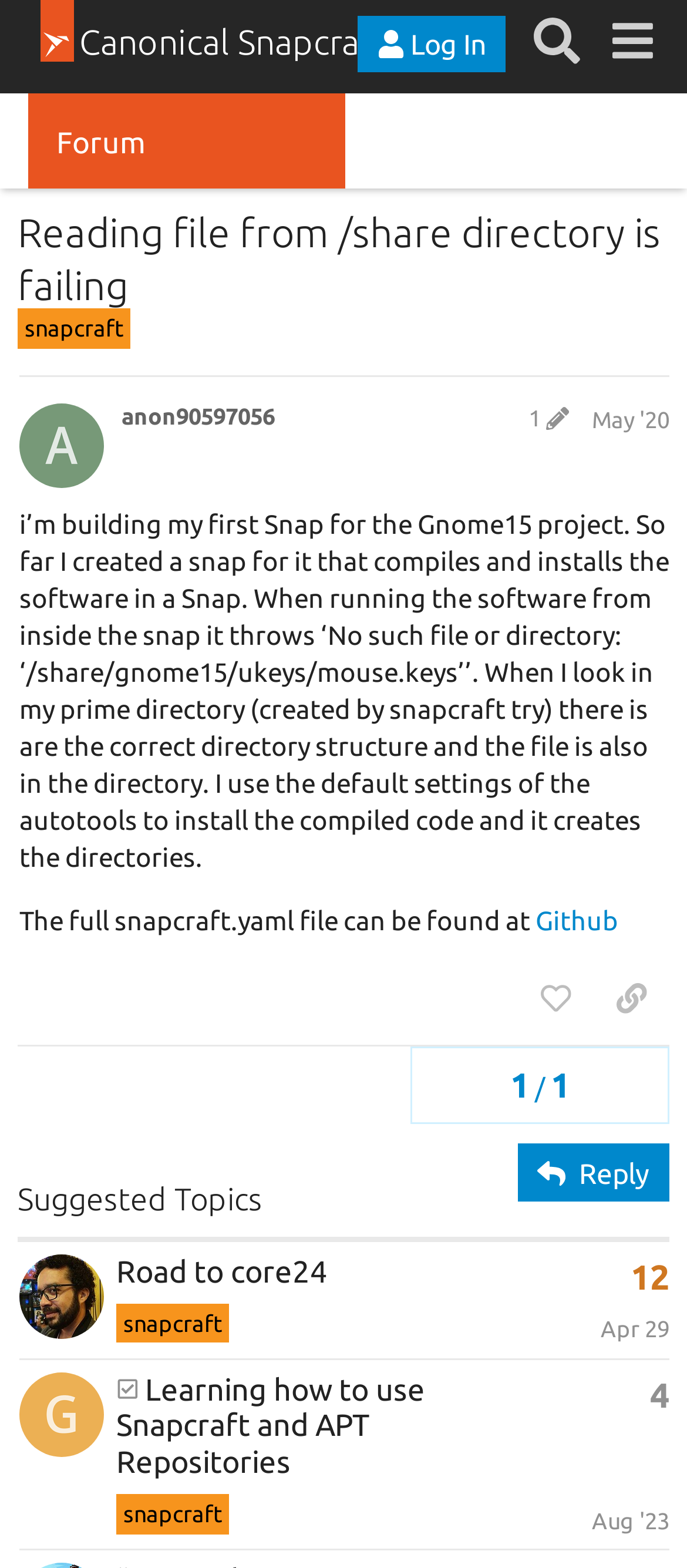Kindly determine the bounding box coordinates of the area that needs to be clicked to fulfill this instruction: "Like this post".

[0.753, 0.616, 0.864, 0.658]